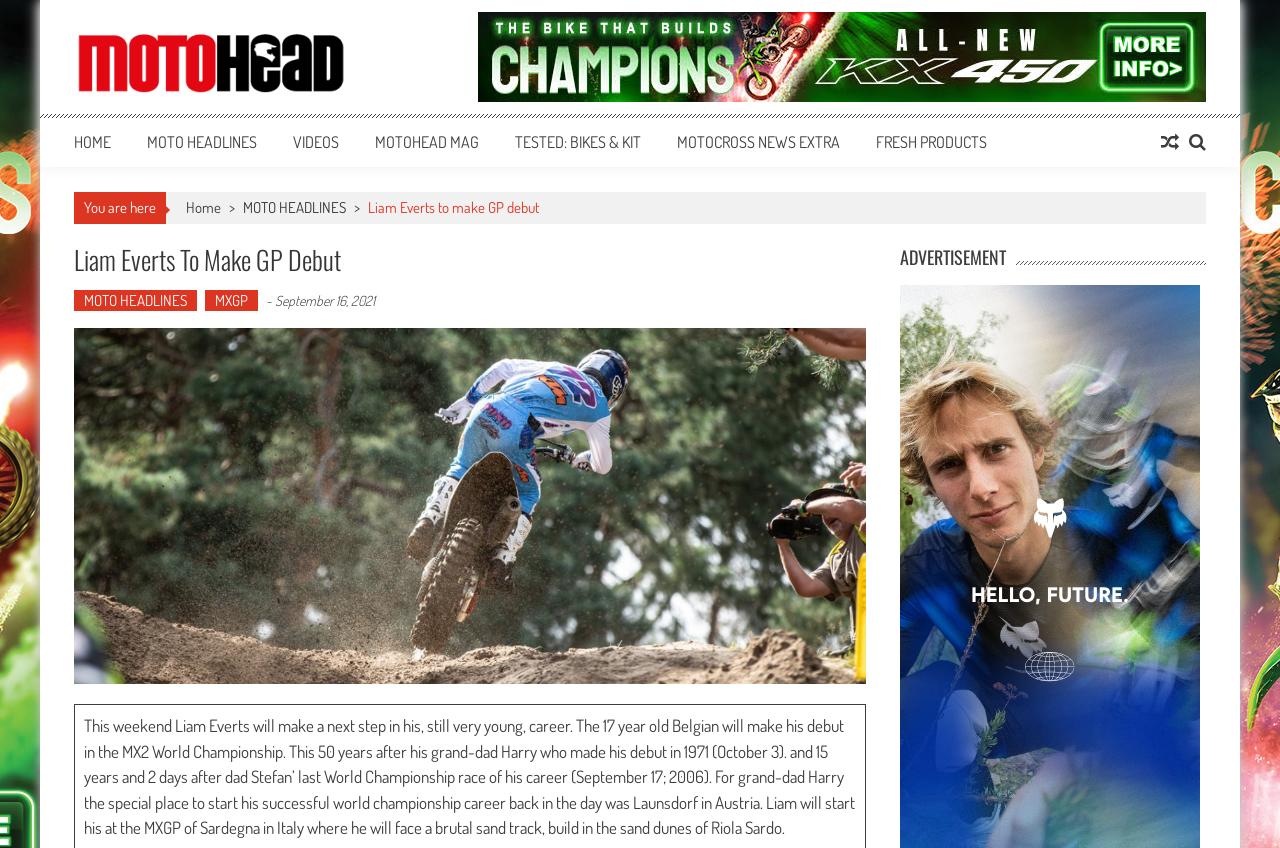Please find the bounding box coordinates of the element that must be clicked to perform the given instruction: "Read the privacy policy". The coordinates should be four float numbers from 0 to 1, i.e., [left, top, right, bottom].

None